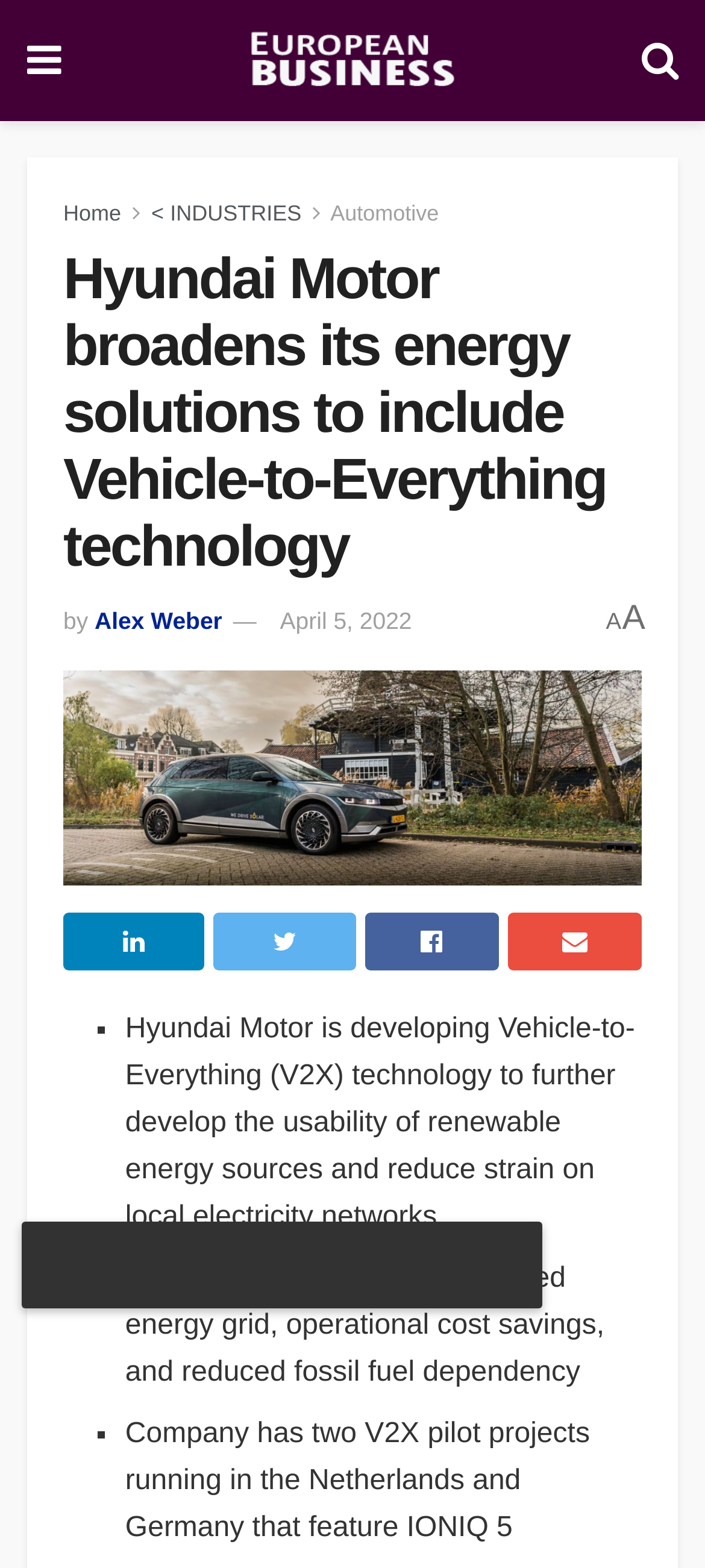Please analyze the image and give a detailed answer to the question:
What is Hyundai Motor developing?

Based on the webpage content, Hyundai Motor is developing Vehicle-to-Everything (V2X) technology to further develop the usability of renewable energy sources and reduce strain on local electricity networks.